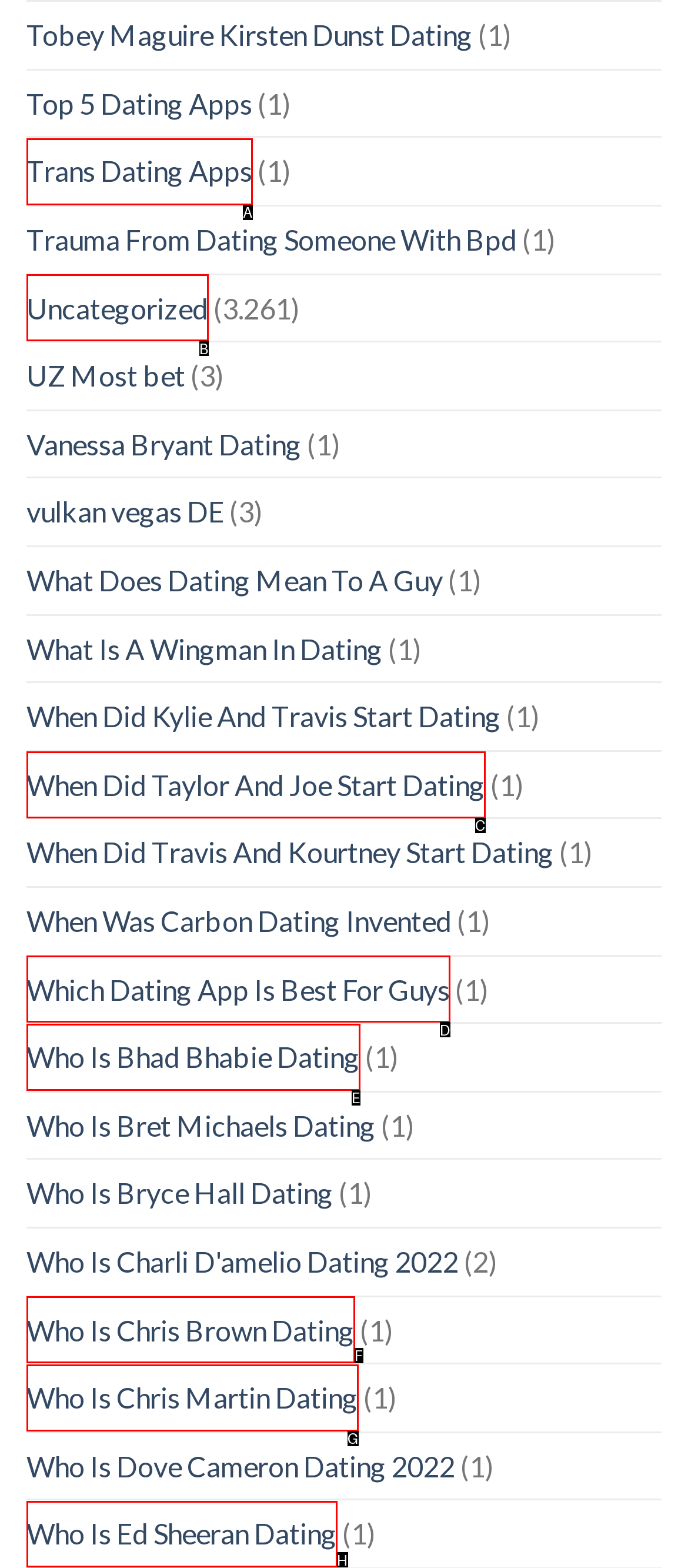Tell me the letter of the option that corresponds to the description: contact us
Answer using the letter from the given choices directly.

None